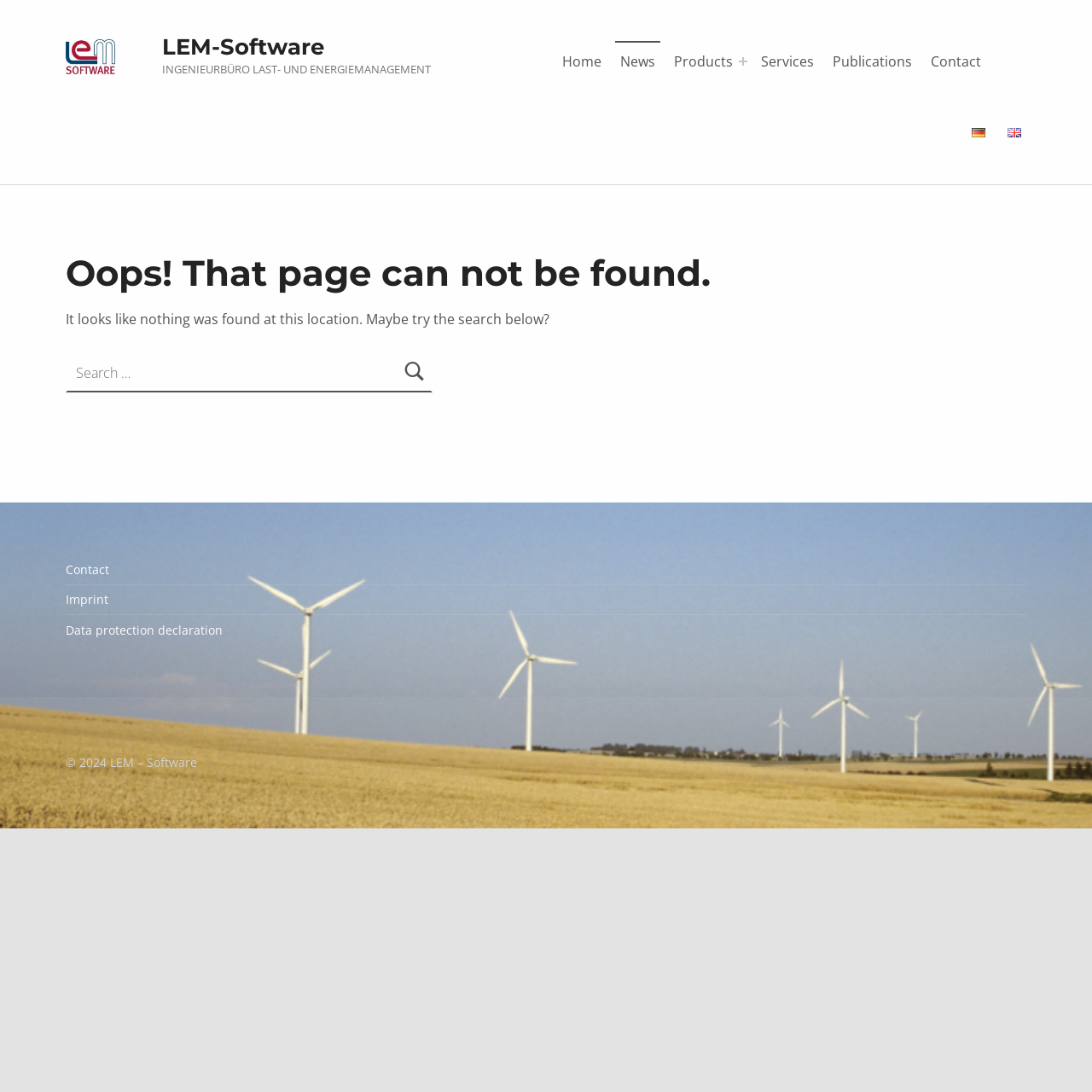Carefully examine the image and provide an in-depth answer to the question: What is the purpose of the search box?

I found a search box with a label 'Search for:' and a button 'Search', which suggests that it is used to search for content within the website.